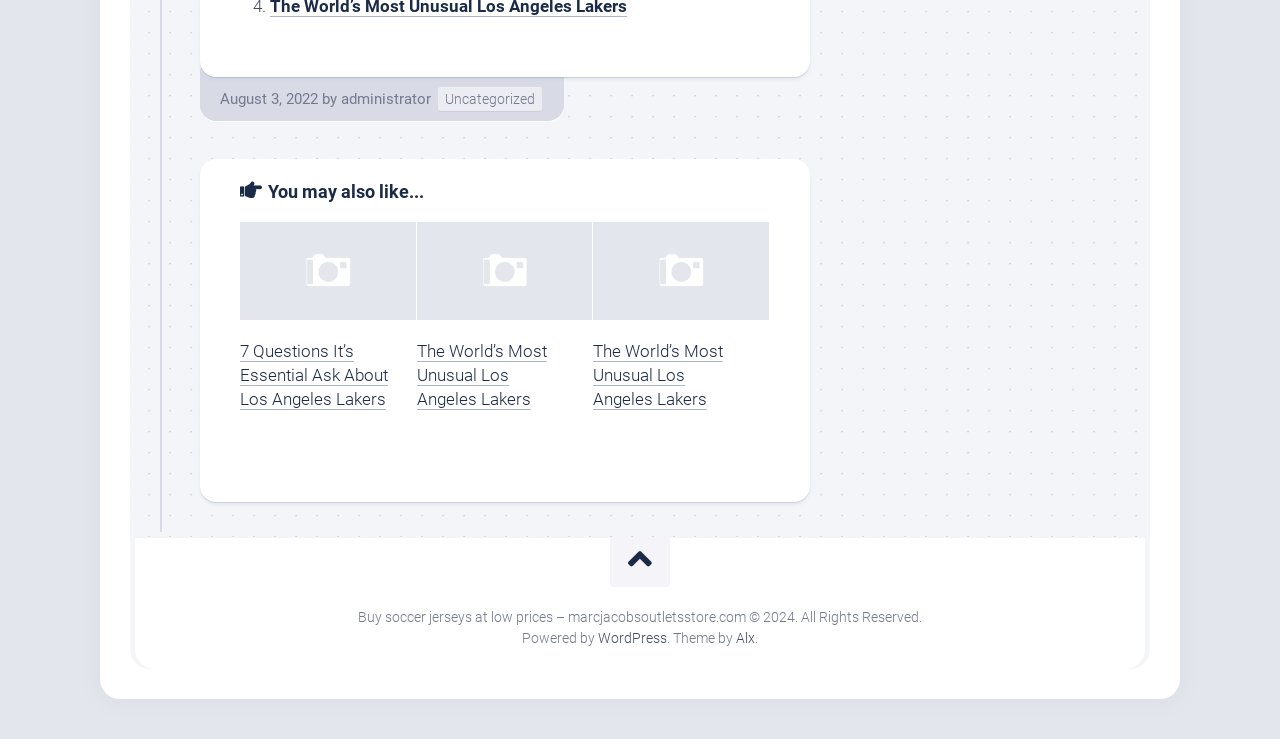Please determine the bounding box coordinates of the clickable area required to carry out the following instruction: "Visit the WordPress website". The coordinates must be four float numbers between 0 and 1, represented as [left, top, right, bottom].

[0.467, 0.852, 0.521, 0.874]